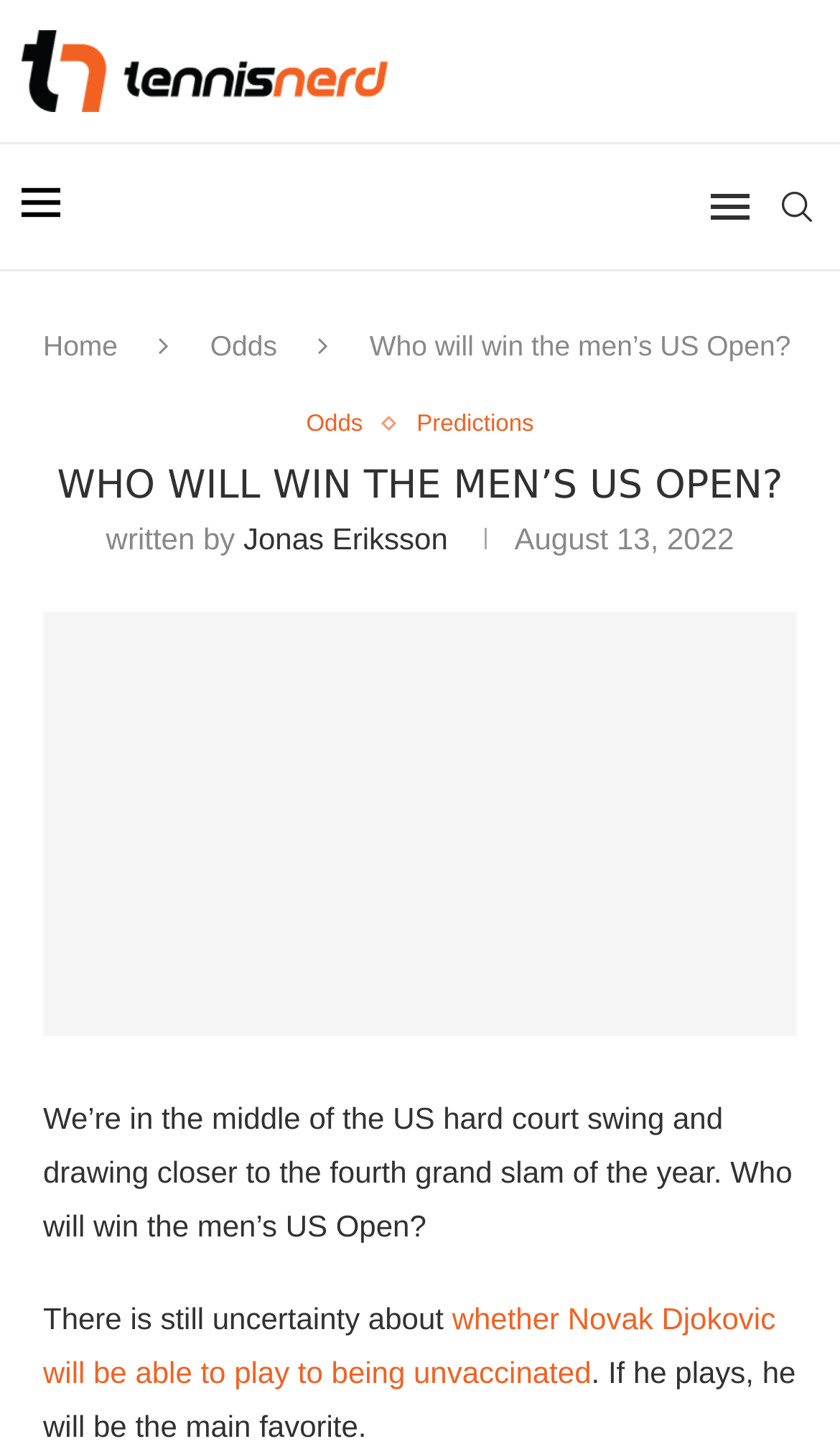Please find the top heading of the webpage and generate its text.

WHO WILL WIN THE MEN’S US OPEN?